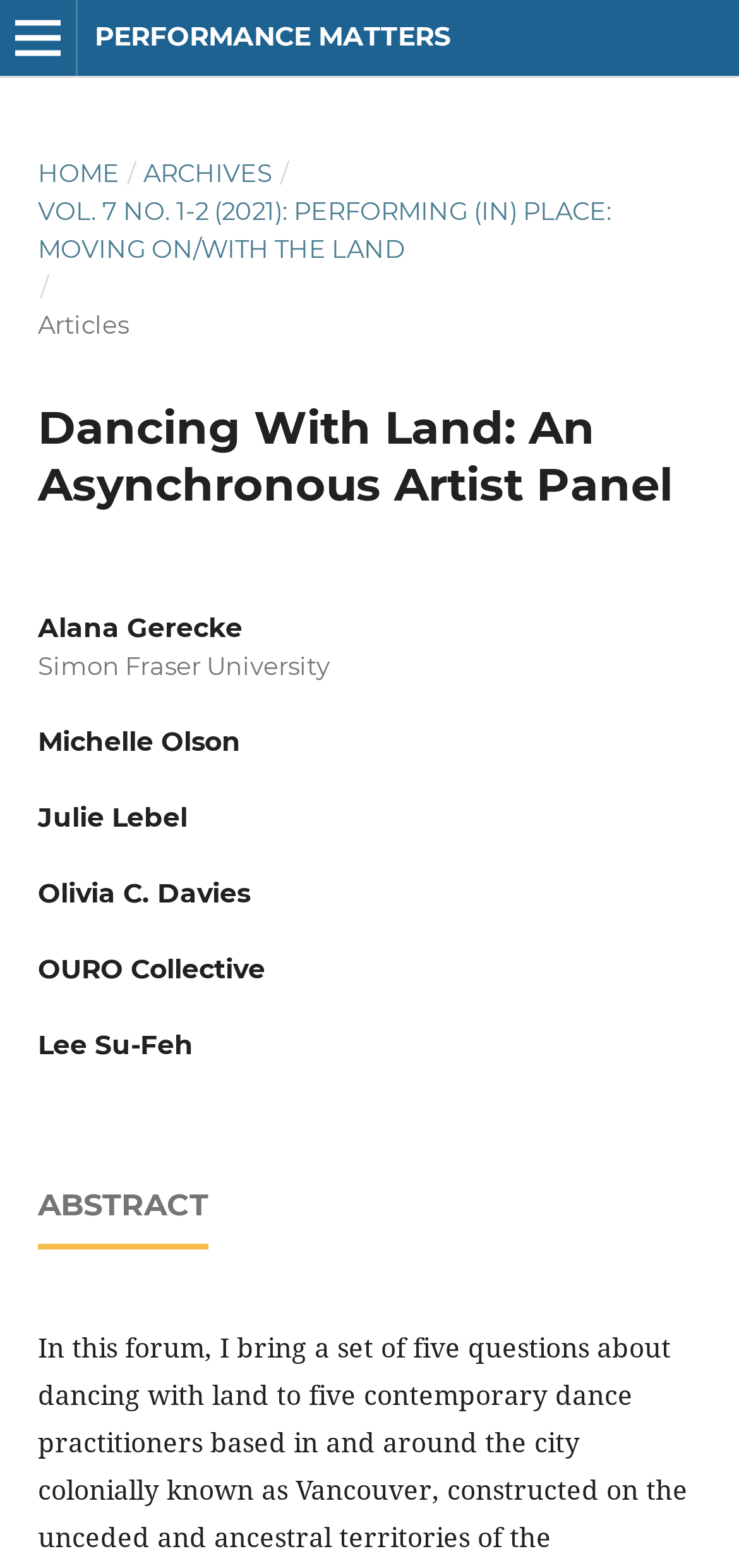Provide the bounding box coordinates for the UI element described in this sentence: "Performance Matters". The coordinates should be four float values between 0 and 1, i.e., [left, top, right, bottom].

[0.128, 0.0, 0.61, 0.046]